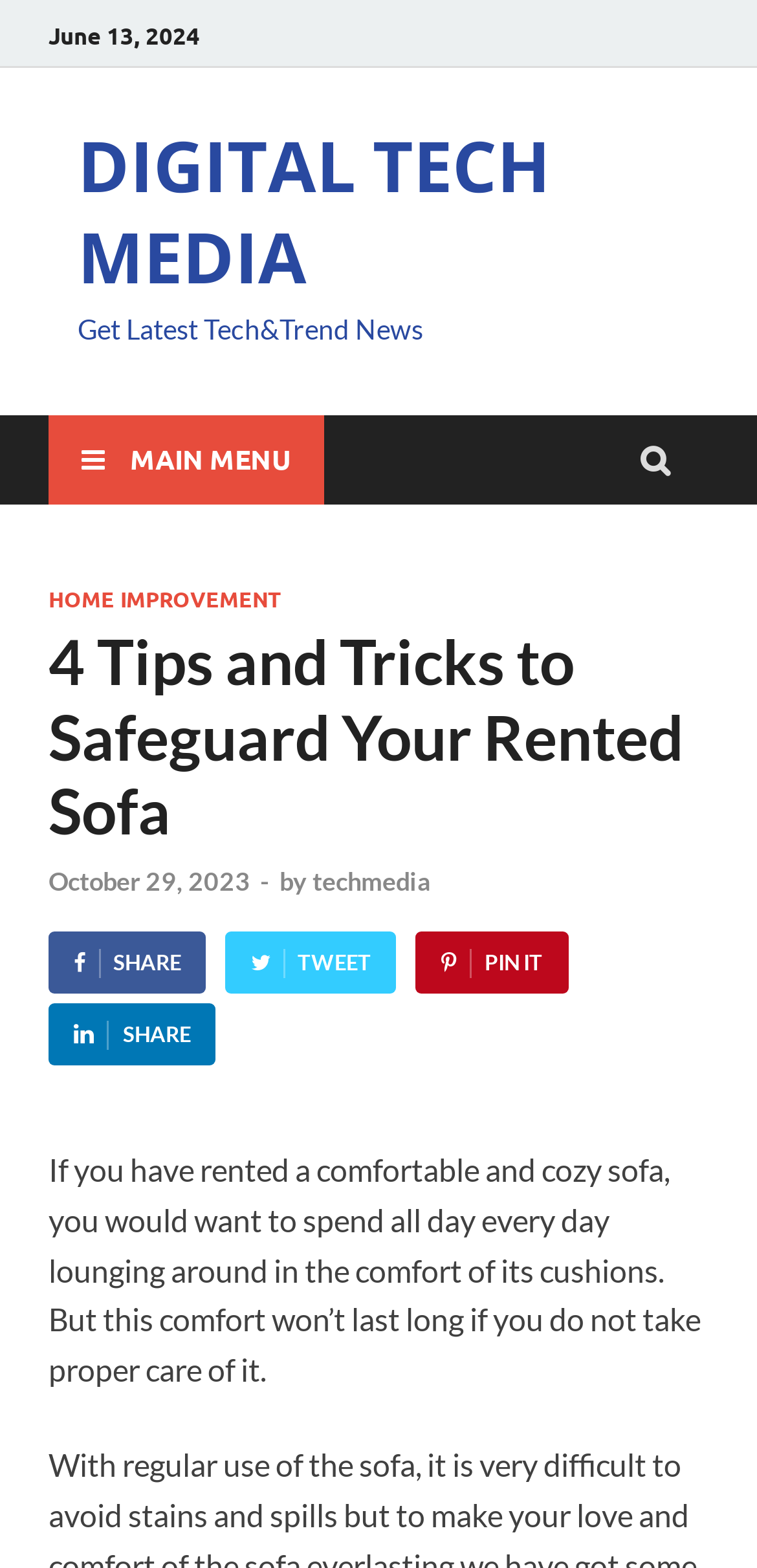Give the bounding box coordinates for this UI element: "Main Menu". The coordinates should be four float numbers between 0 and 1, arranged as [left, top, right, bottom].

[0.064, 0.264, 0.428, 0.321]